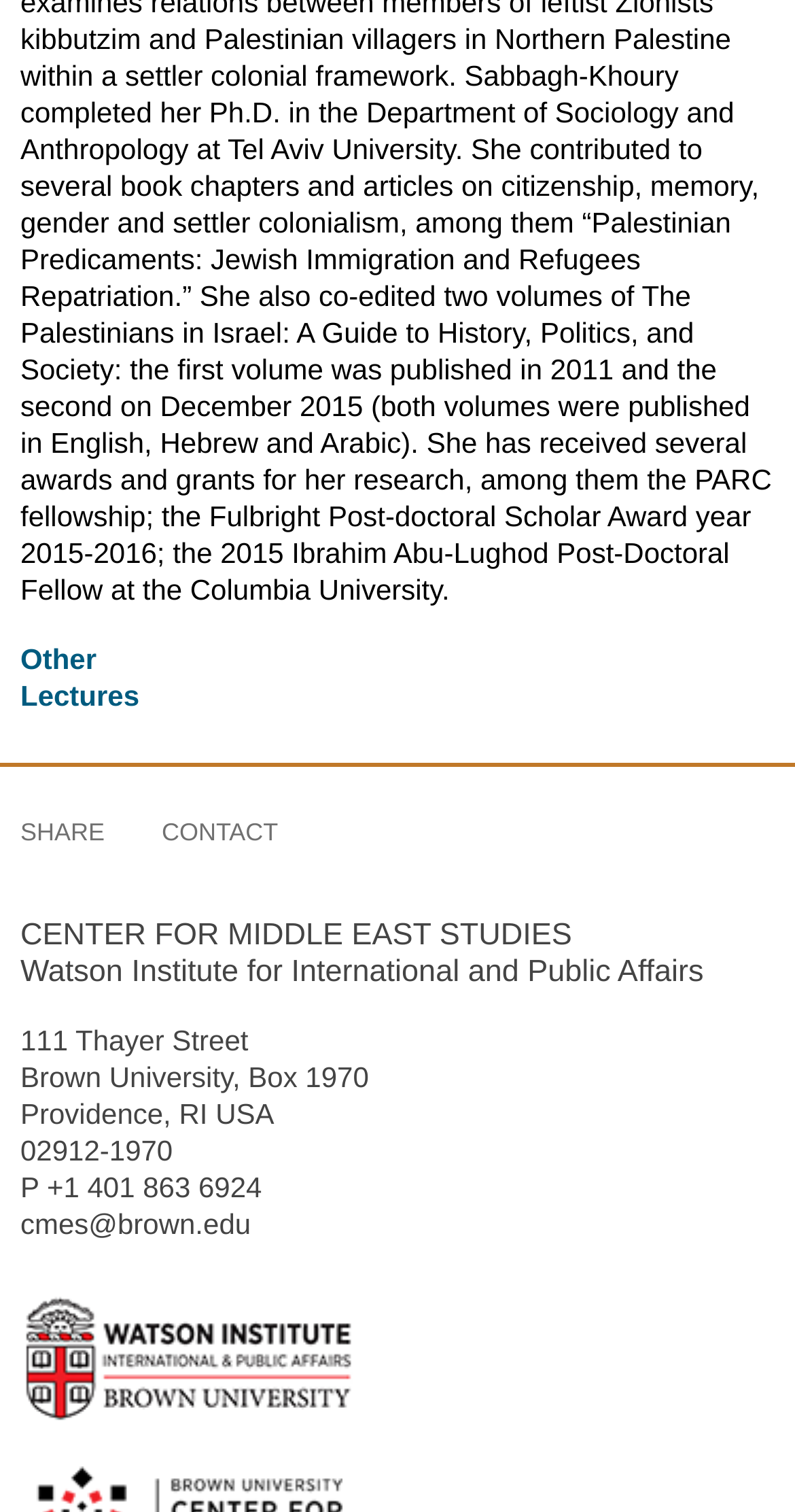Please provide a comprehensive response to the question below by analyzing the image: 
What is the phone number of the institute?

I found the answer by looking at the static text elements which contain the phone number information. One of the elements contains the text 'P +1 401 863 6924', which is the phone number of the institute.